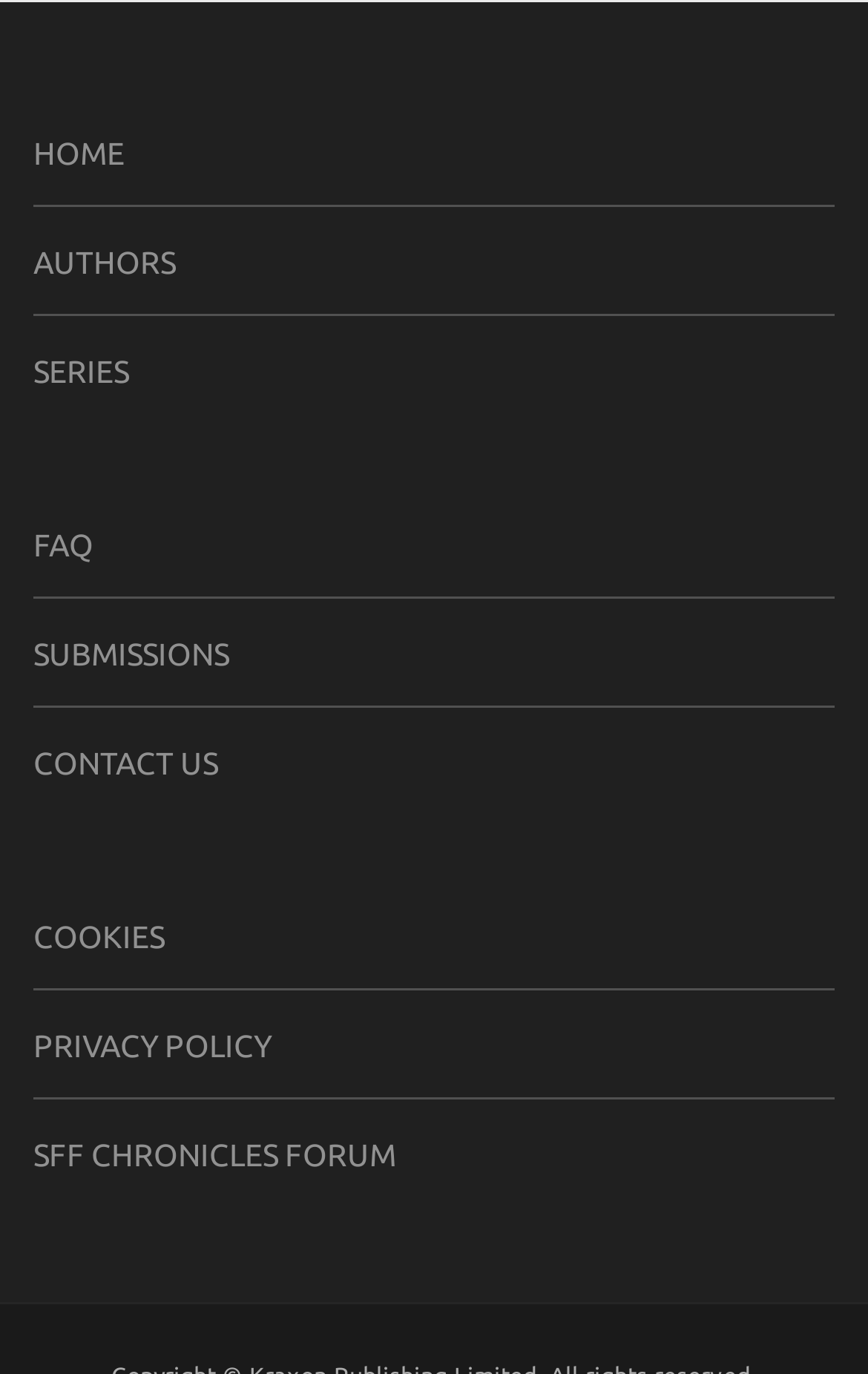Where can I find information about authors?
Please provide a full and detailed response to the question.

The AUTHORS link is located in the top navigation bar, which suggests that it is a primary section of the website where I can find information about authors.